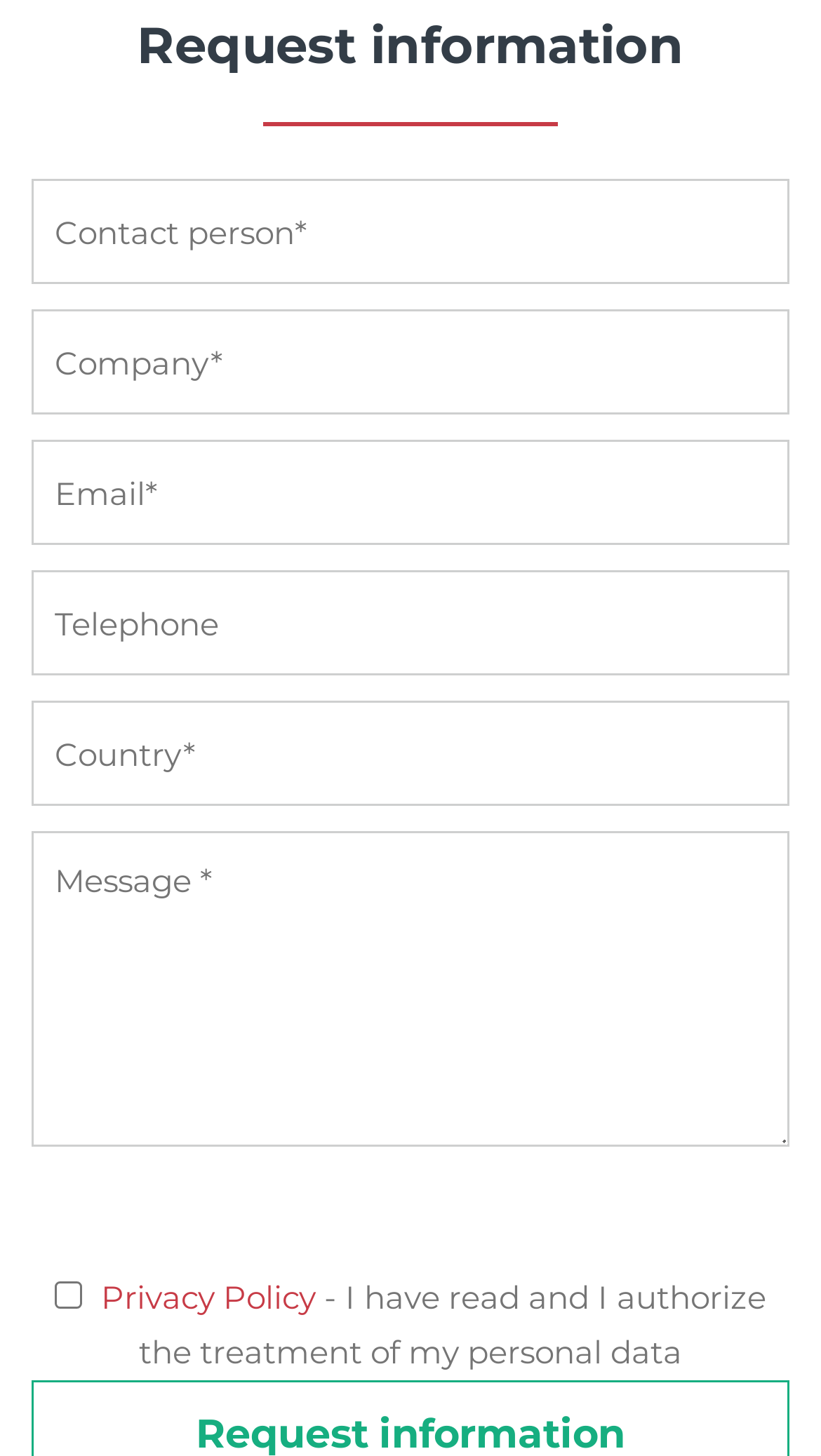From the screenshot, find the bounding box of the UI element matching this description: "name="message" placeholder="Message *"". Supply the bounding box coordinates in the form [left, top, right, bottom], each a float between 0 and 1.

[0.038, 0.571, 0.962, 0.788]